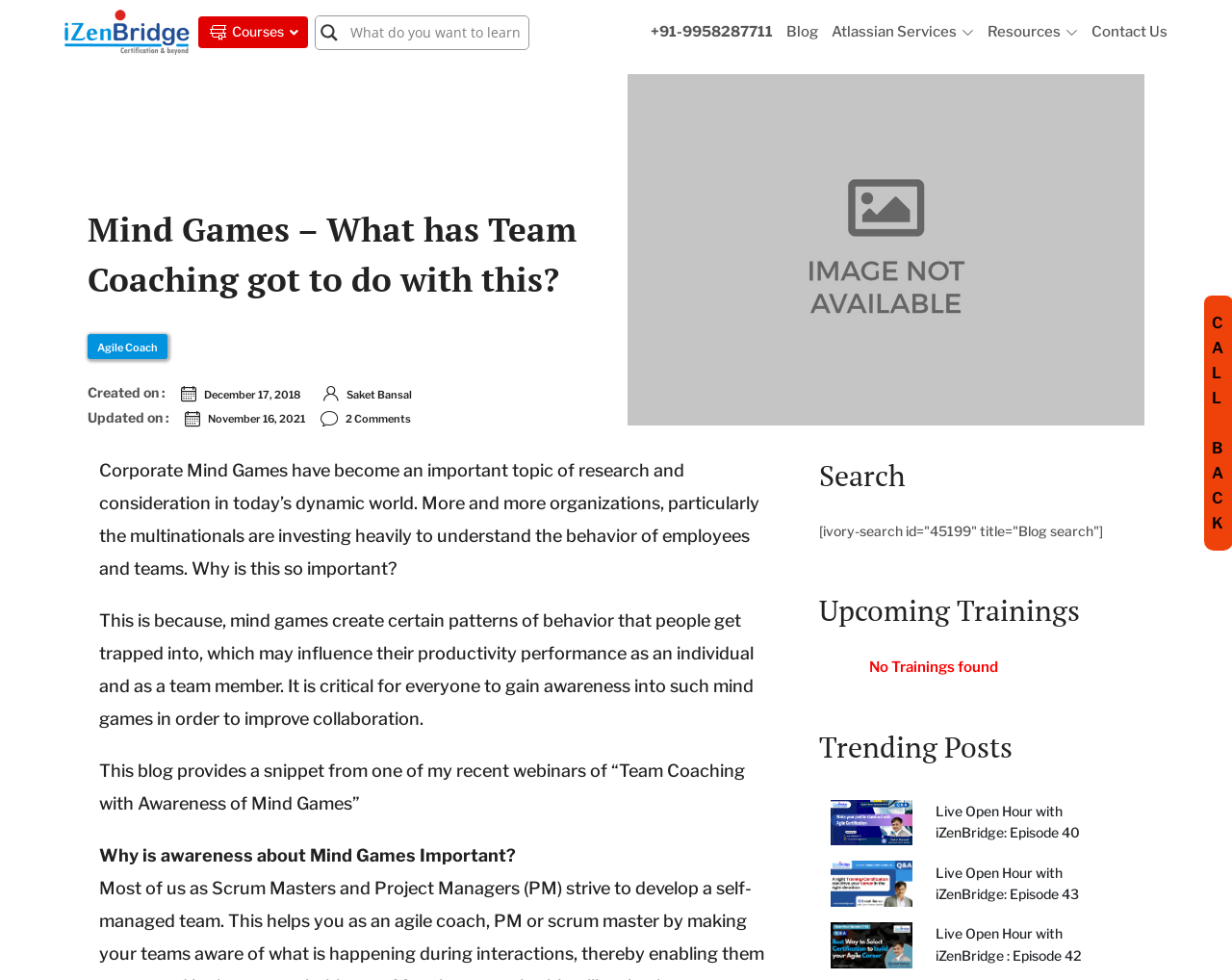Locate the bounding box coordinates for the element described below: "Atlassian Services". The coordinates must be four float values between 0 and 1, formatted as [left, top, right, bottom].

[0.675, 0.023, 0.791, 0.043]